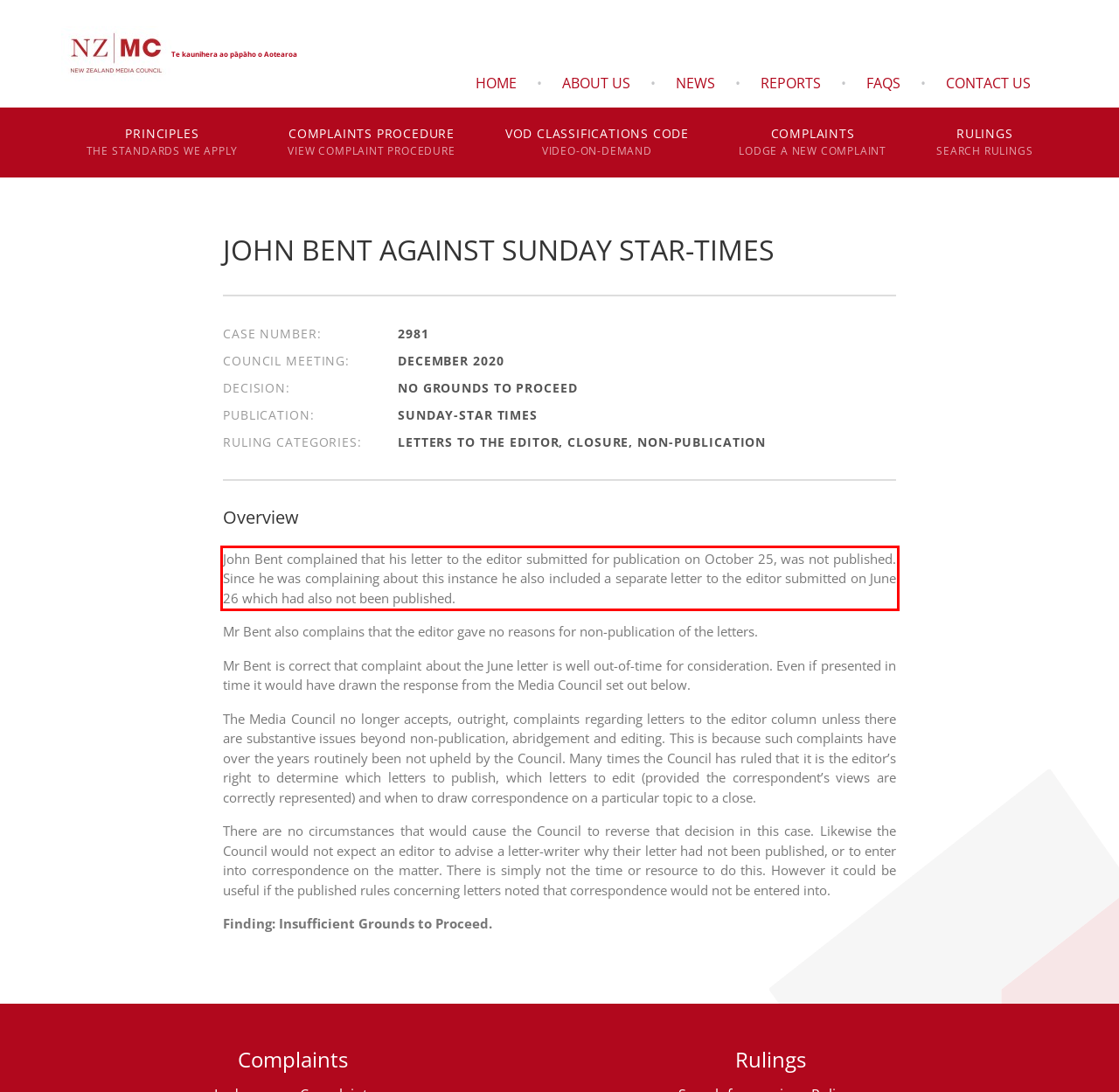You are provided with a screenshot of a webpage containing a red bounding box. Please extract the text enclosed by this red bounding box.

John Bent complained that his letter to the editor submitted for publication on October 25, was not published. Since he was complaining about this instance he also included a separate letter to the editor submitted on June 26 which had also not been published.